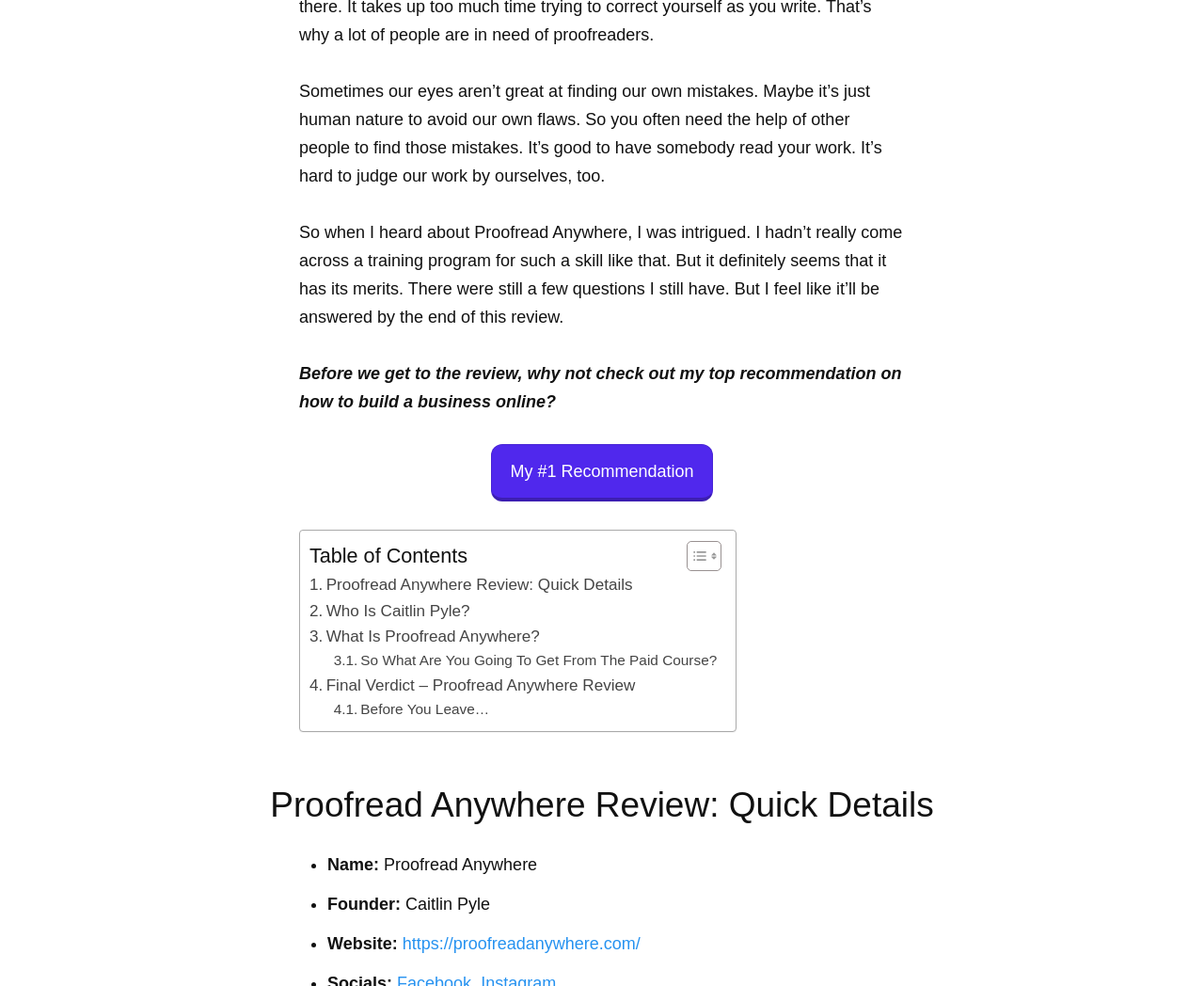Determine the bounding box coordinates for the area that should be clicked to carry out the following instruction: "Check '. So What Are You Going To Get From The Paid Course?'".

[0.277, 0.659, 0.596, 0.682]